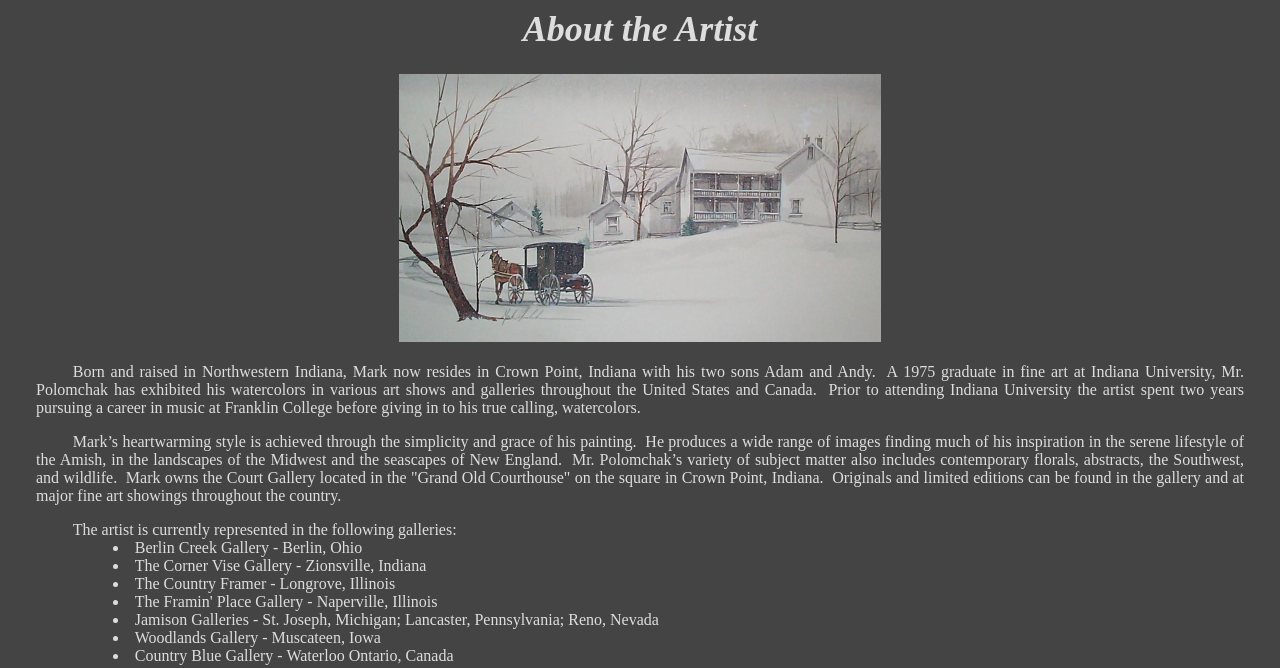What is the location of Country Blue Gallery?
Provide a one-word or short-phrase answer based on the image.

Waterloo Ontario, Canada